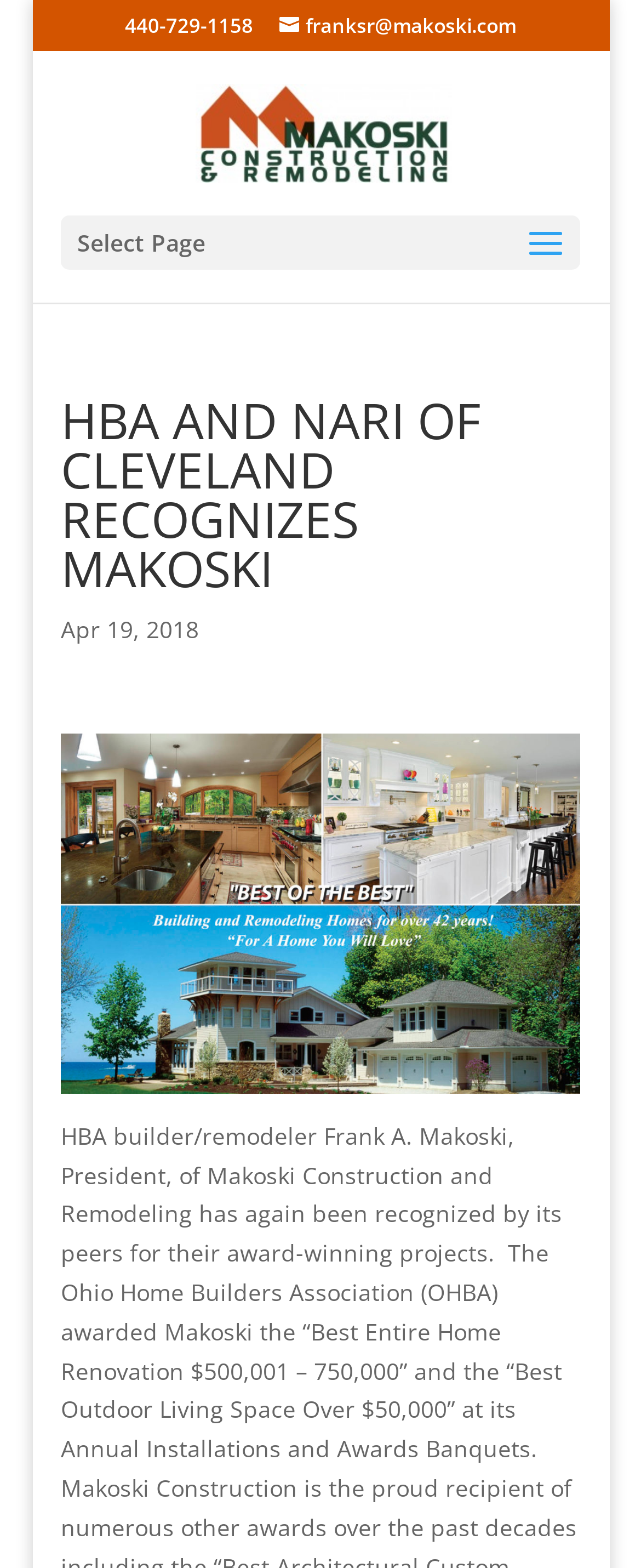What is the name of the company mentioned on the webpage?
Provide an in-depth and detailed explanation in response to the question.

I found the company name by looking at the link element with the bounding box coordinates [0.305, 0.073, 0.705, 0.093], which contains the text 'Makoski Construction'.